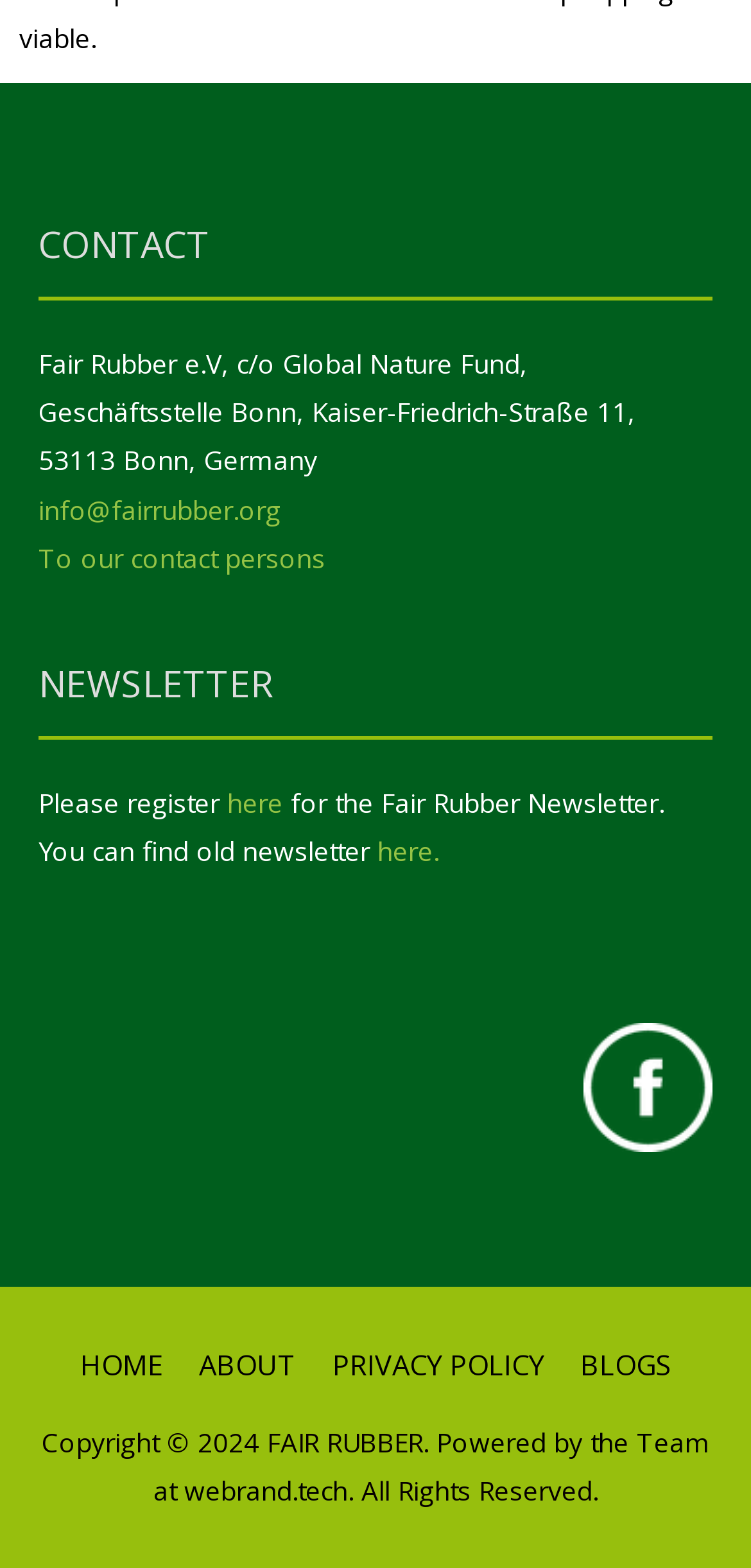Could you indicate the bounding box coordinates of the region to click in order to complete this instruction: "Register for the Fair Rubber Newsletter".

[0.303, 0.5, 0.377, 0.523]